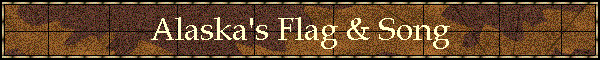What is the purpose of the banner?
Based on the visual information, provide a detailed and comprehensive answer.

The banner is designed to highlight the cultural value of Alaska's state flag and song, inviting viewers to explore the rich narrative behind them and connect with the state's unique identity and history.